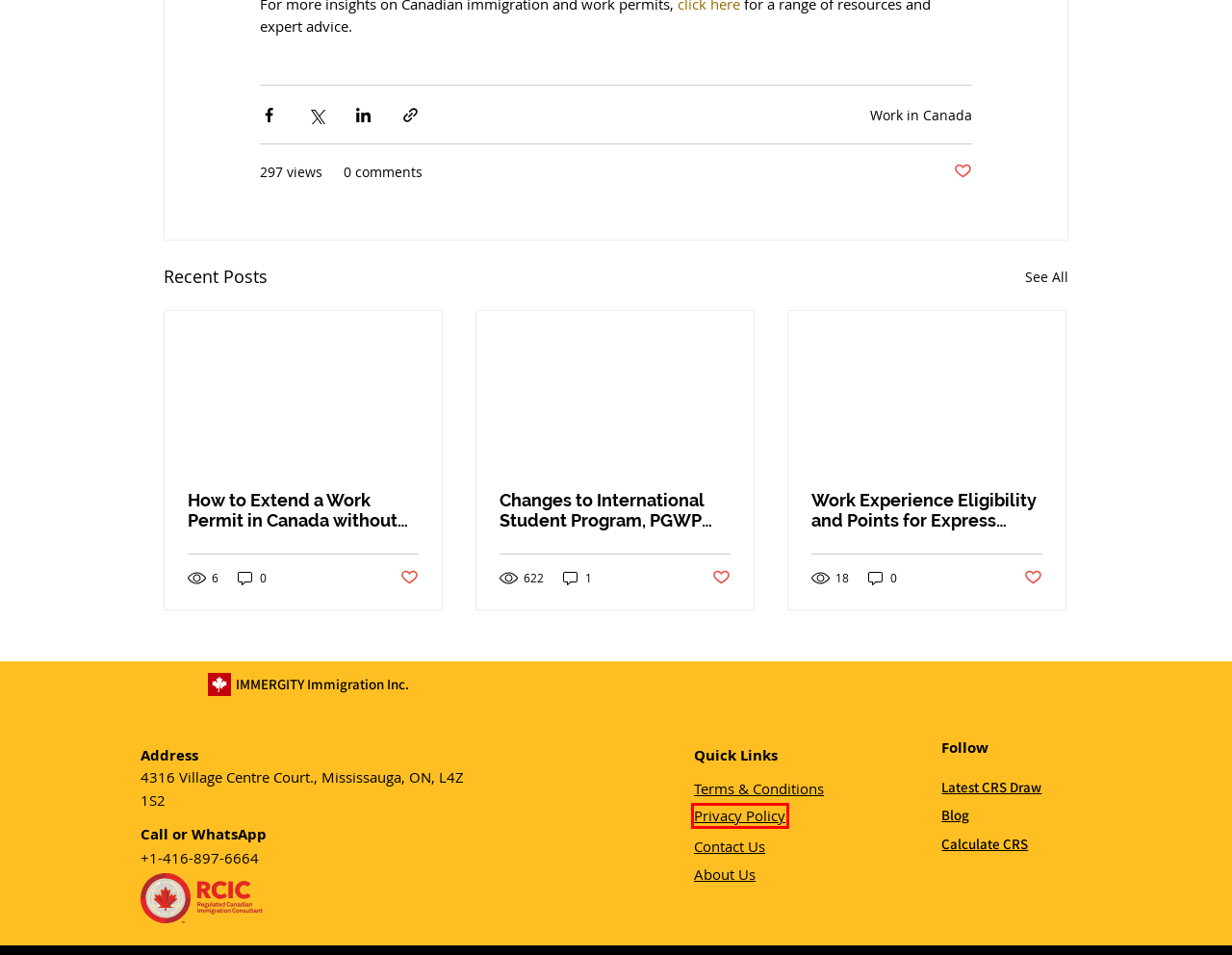Given a webpage screenshot with a red bounding box around a particular element, identify the best description of the new webpage that will appear after clicking on the element inside the red bounding box. Here are the candidates:
A. Privacy Policy | Canada Immigration Visa
B. Blog | Immergity Inc.
C. Changes to International Student Program, PGWP and Spousal Open Work Permit
D. Terms & Conditions | Canada Immigration Visa
E. About Us | Canada Immigration and Visa
F. Latest Express Entry Draw | Latest CRS Draw | Canada Immigration
G. How to Extend a Work Permit in Canada without an LMIA or CAQ Letter
H. Work Experience Eligibility and Points for Express Entry Canada

A